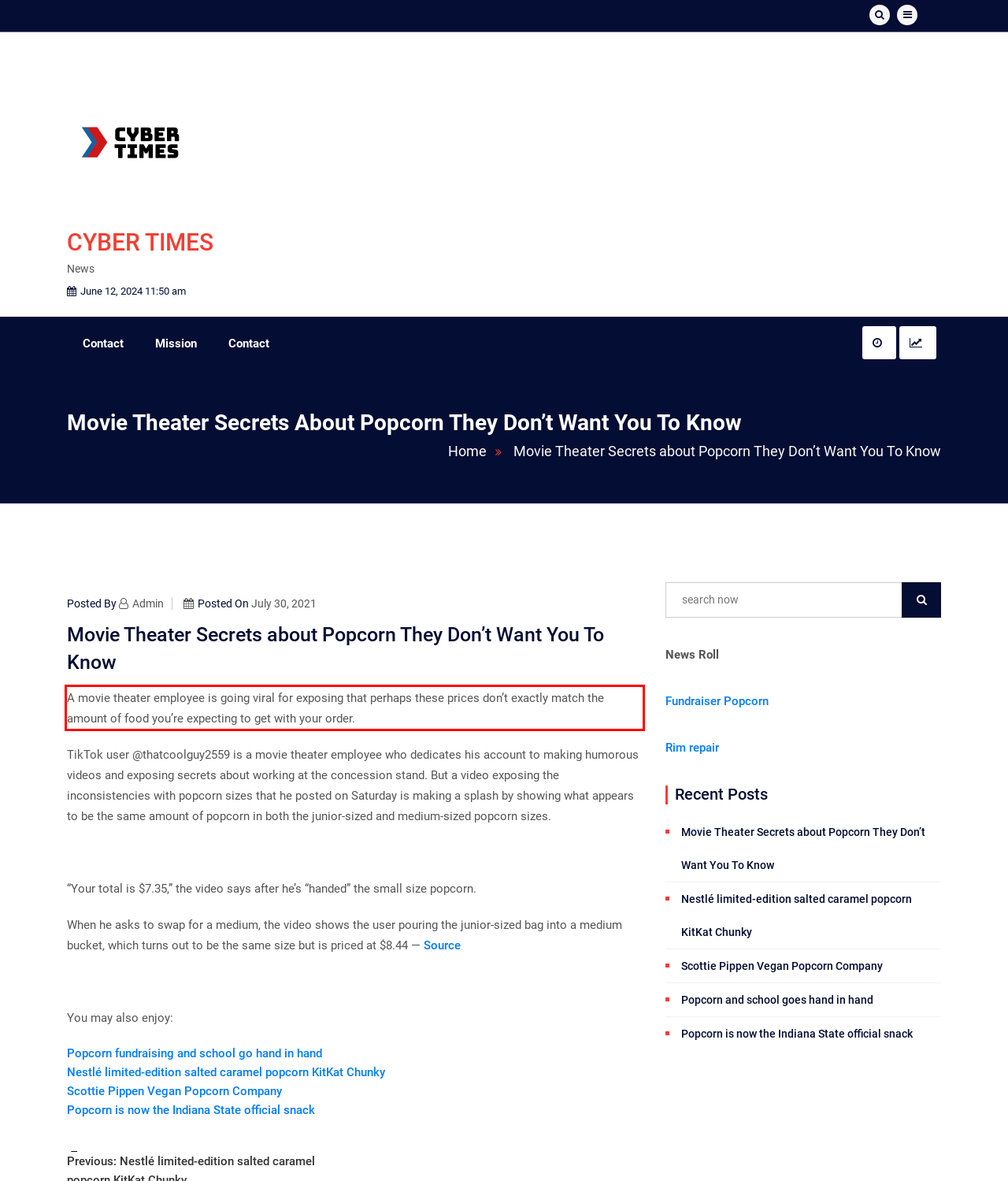Please examine the screenshot of the webpage and read the text present within the red rectangle bounding box.

A movie theater employee is going viral for exposing that perhaps these prices don’t exactly match the amount of food you’re expecting to get with your order.